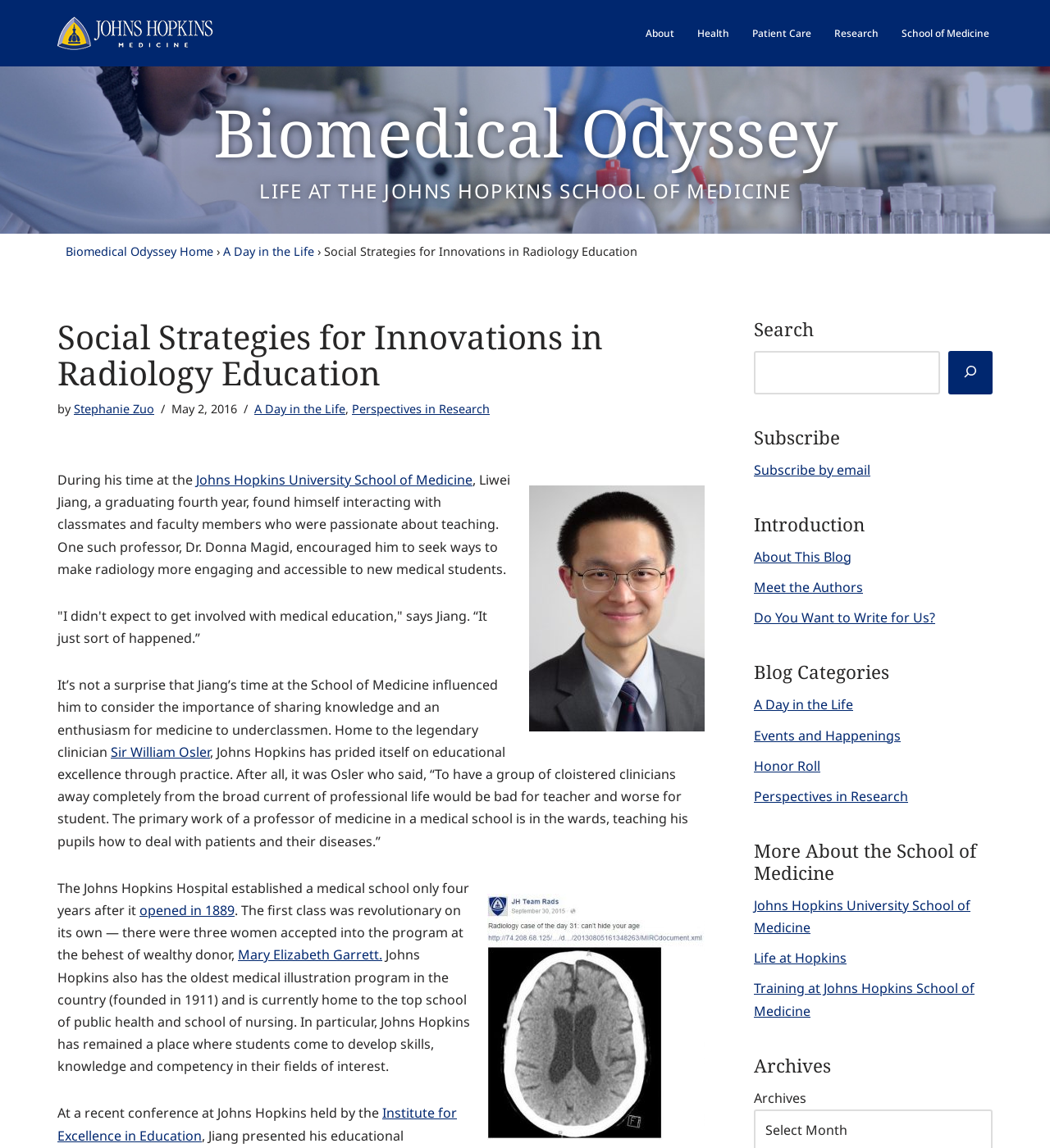Answer the question in one word or a short phrase:
What is the date of the article 'Social Strategies for Innovations in Radiology Education'?

May 2, 2016